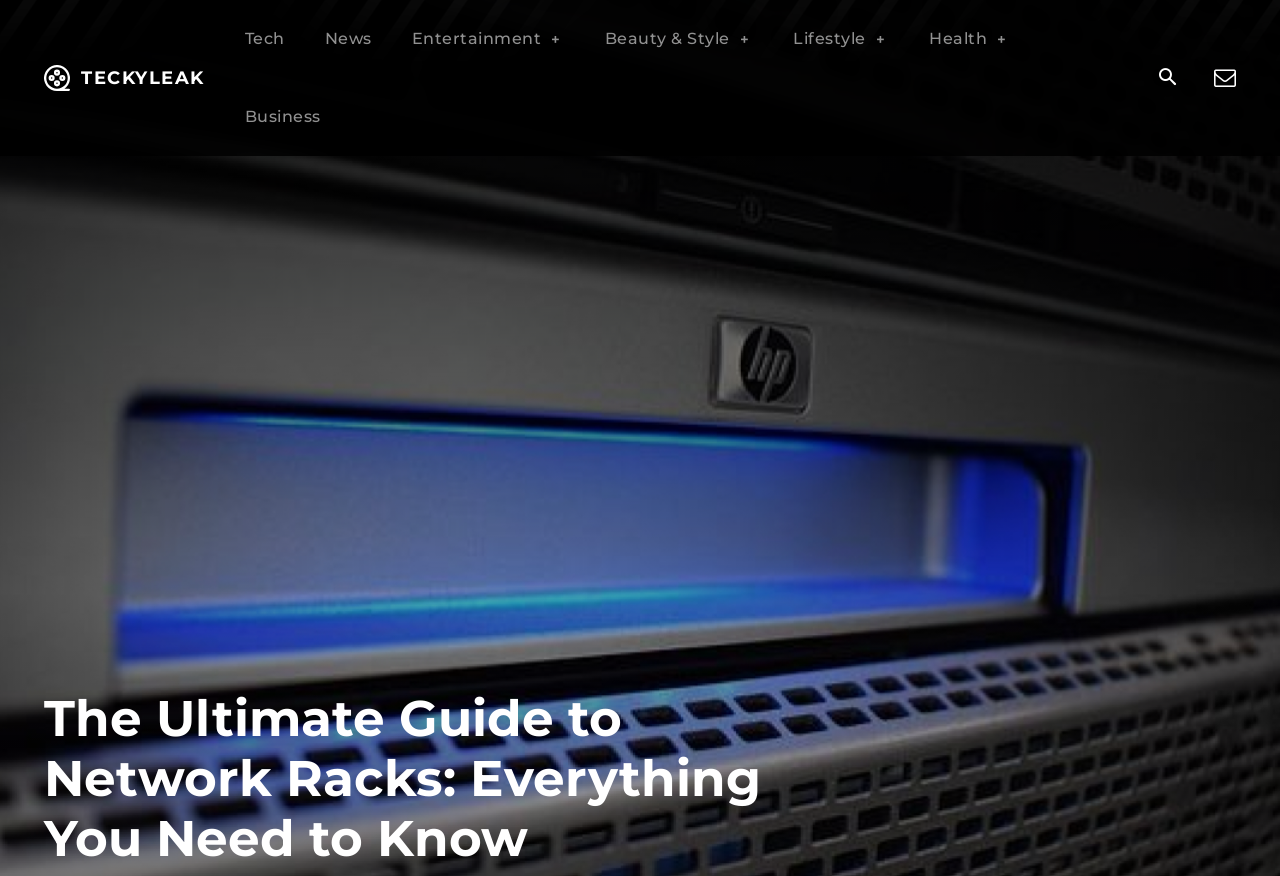Analyze the image and deliver a detailed answer to the question: Is there a search icon on the webpage?

In addition to the 'Search' button, there is also a search icon represented by the Unicode character '', located near the search button. This icon further indicates the presence of a search function on the webpage.